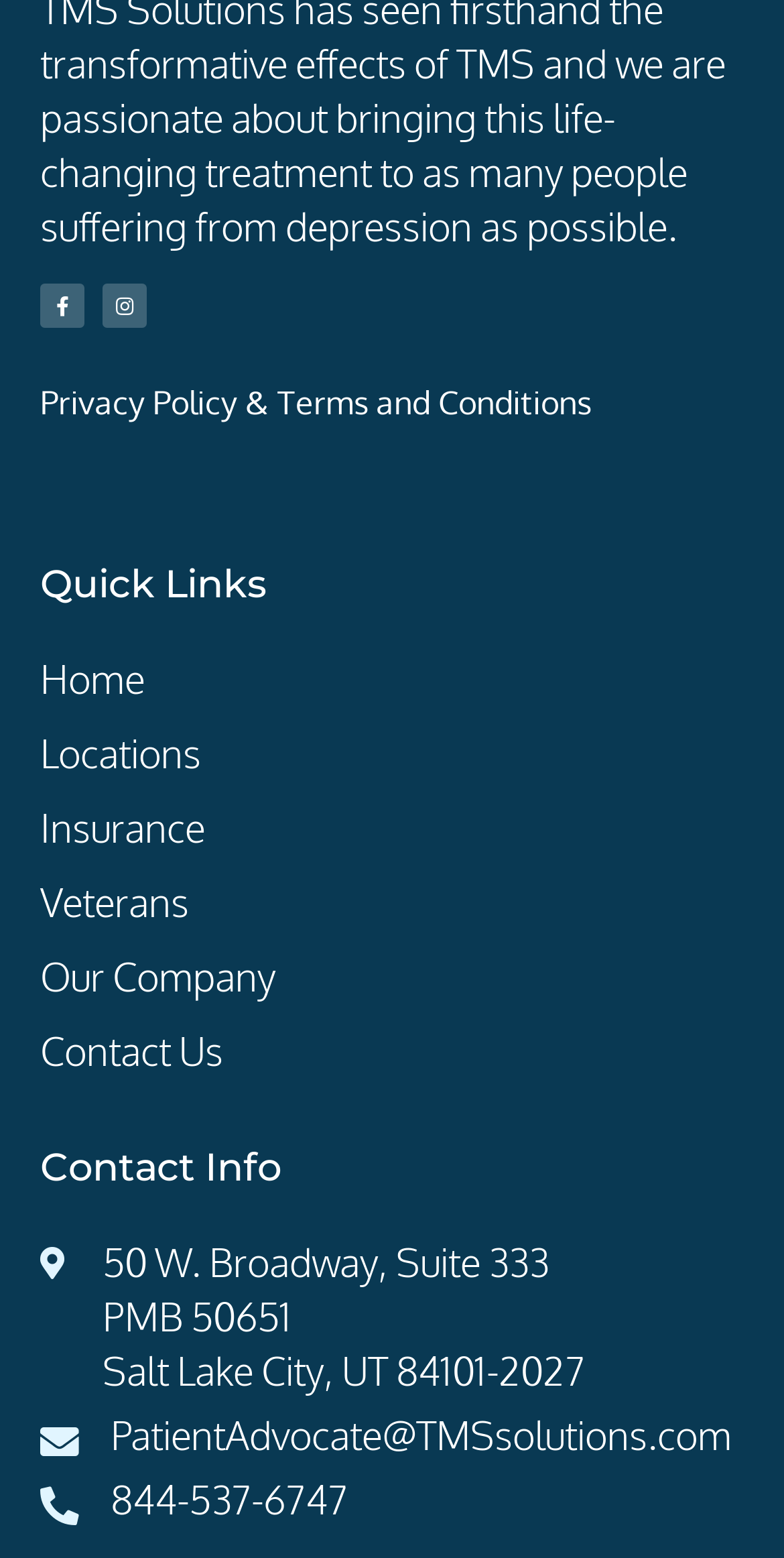Locate the bounding box of the UI element defined by this description: "Our Company". The coordinates should be given as four float numbers between 0 and 1, formatted as [left, top, right, bottom].

[0.051, 0.61, 0.949, 0.645]